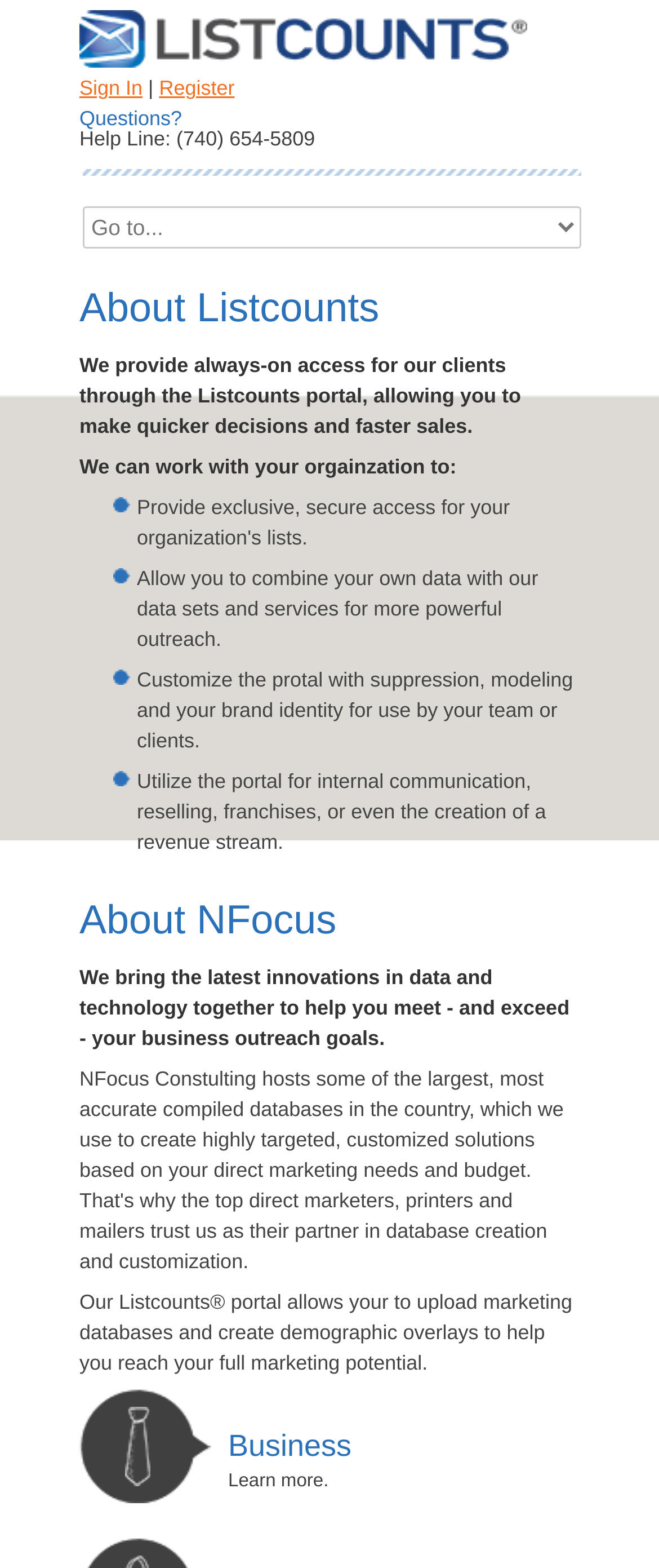Give a detailed explanation of the elements present on the webpage.

The webpage is about Listcounts, a platform that provides data and technology solutions for businesses. At the top, there is a heading with the company name "Listcounts ®" and a link with the same text. Next to it, there are two links, "Sign In" and "Register", which are positioned side by side. Below these elements, there is a heading "Questions?" followed by a heading with a phone number, "Help Line: (740) 654-5809".

On the left side of the page, there is a combobox with no initial text displayed. Below the combobox, there is a heading "About Listcounts" followed by a paragraph of text that describes the company's services, allowing clients to make quicker decisions and faster sales through the Listcounts portal.

The page then lists three benefits of working with Listcounts, including combining data sets and services, customizing the portal, and utilizing it for internal communication or revenue streams. Each benefit is described in a separate paragraph of text.

Further down, there is a heading "About NFocus" followed by a paragraph of text that describes the company's mission to help businesses meet their outreach goals. Below this, there is another paragraph of text that describes the Listcounts portal's capabilities, including uploading marketing databases and creating demographic overlays.

At the bottom of the page, there is a heading "Business" with a link "Learn more." positioned below it.